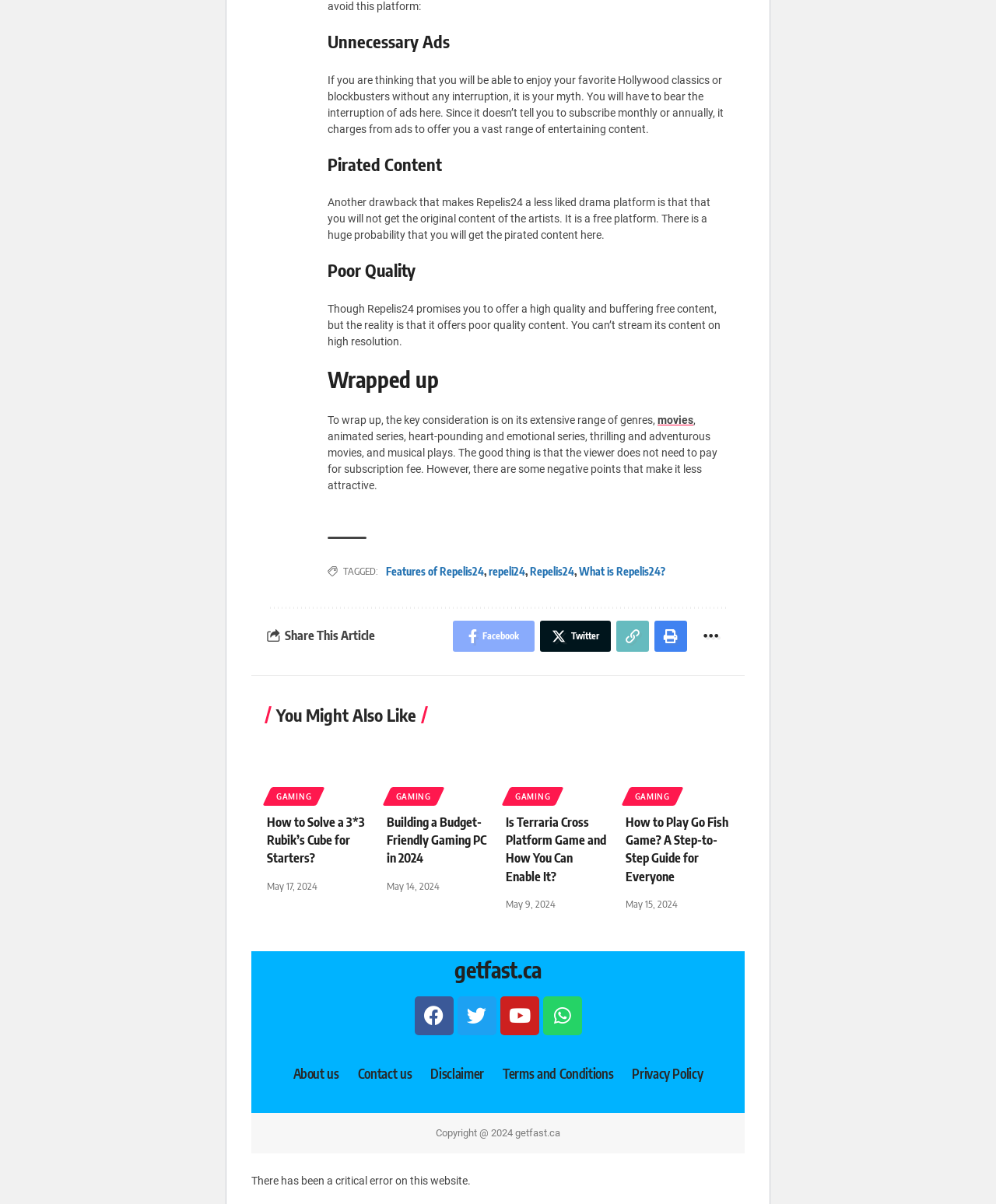Please indicate the bounding box coordinates for the clickable area to complete the following task: "Check 'Copyright @ 2024 getfast.ca'". The coordinates should be specified as four float numbers between 0 and 1, i.e., [left, top, right, bottom].

[0.438, 0.936, 0.562, 0.946]